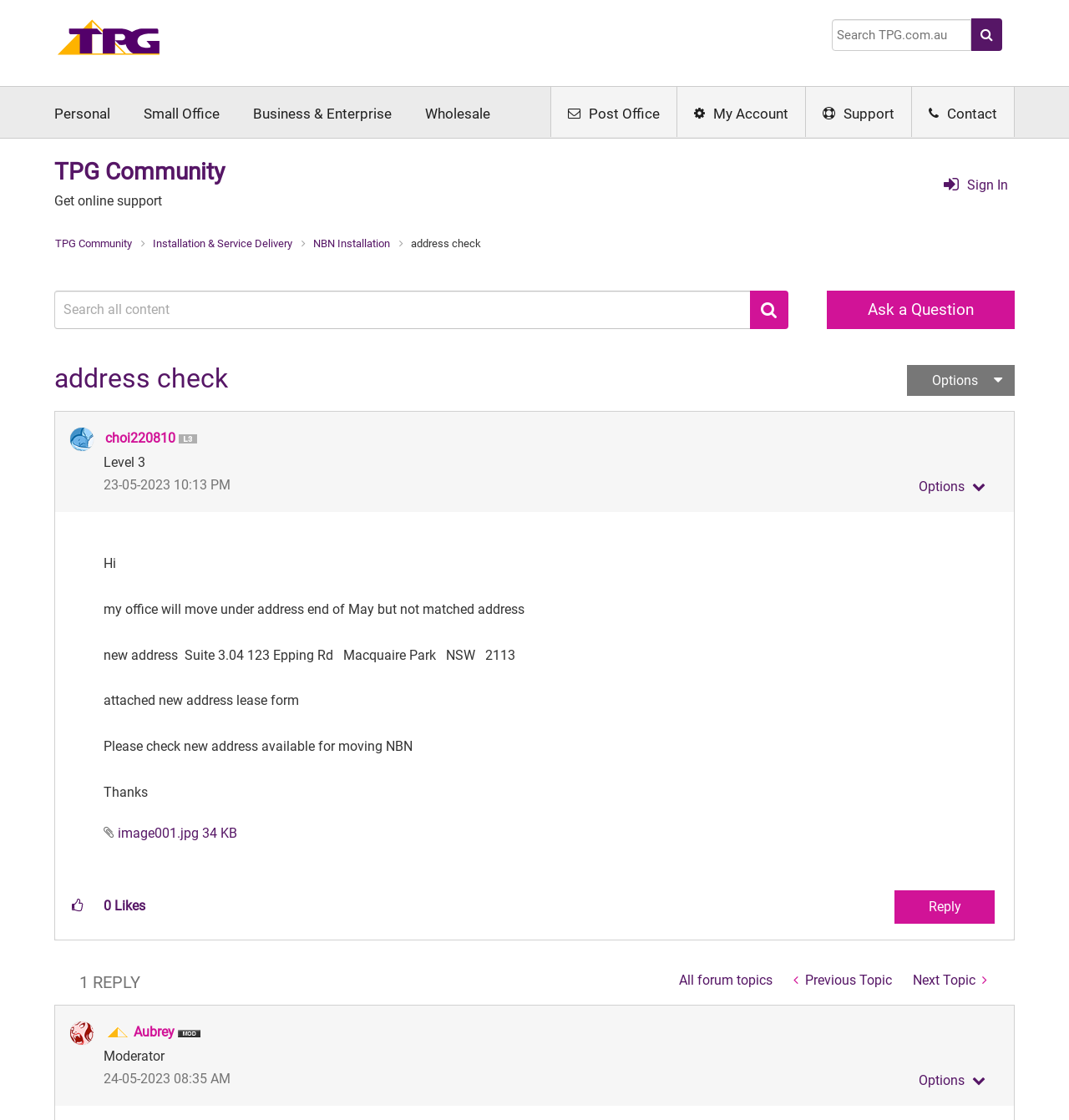Locate the bounding box of the UI element with the following description: "Aubrey".

[0.125, 0.914, 0.163, 0.929]